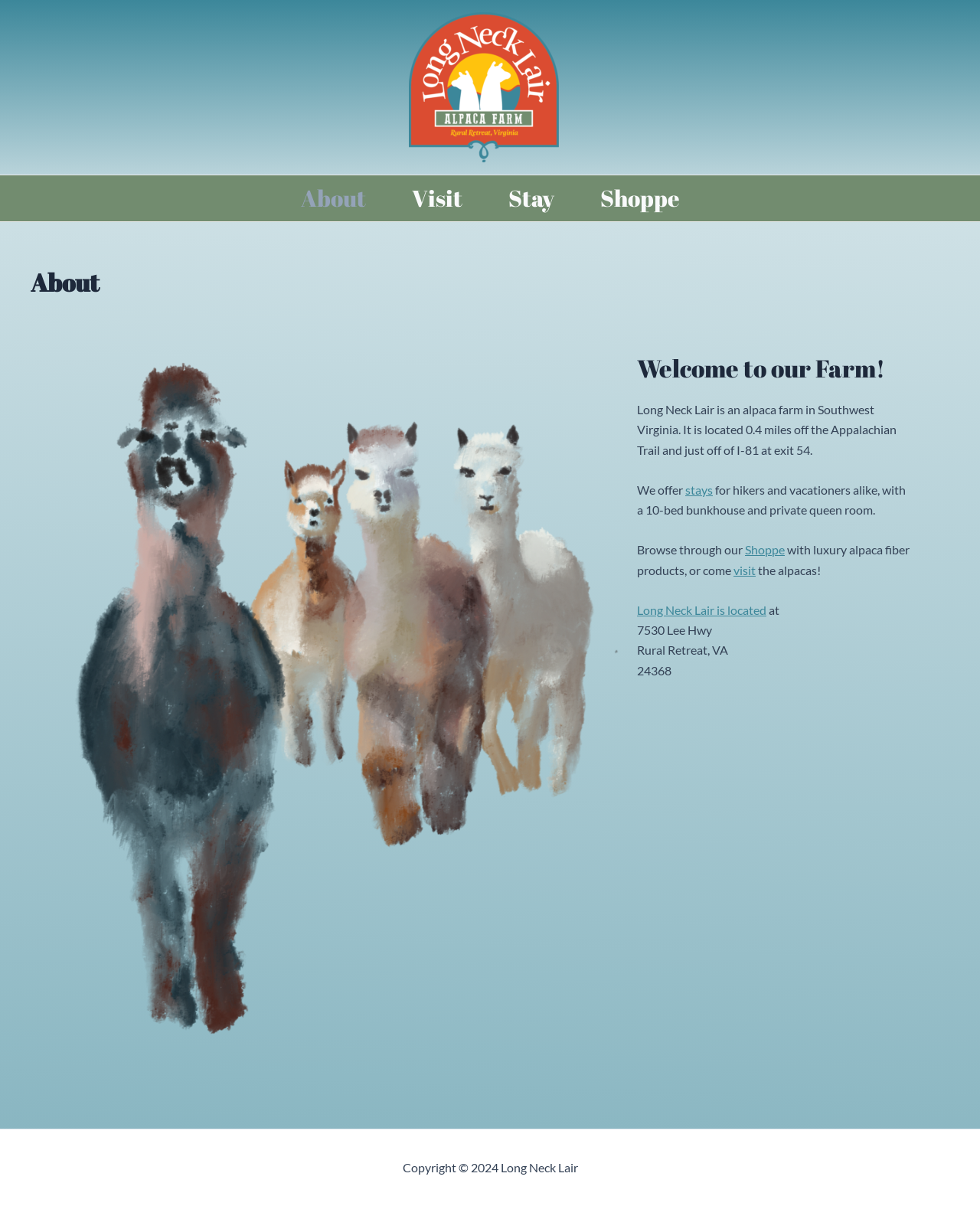Specify the bounding box coordinates of the area to click in order to follow the given instruction: "Click on About."

[0.284, 0.145, 0.397, 0.183]